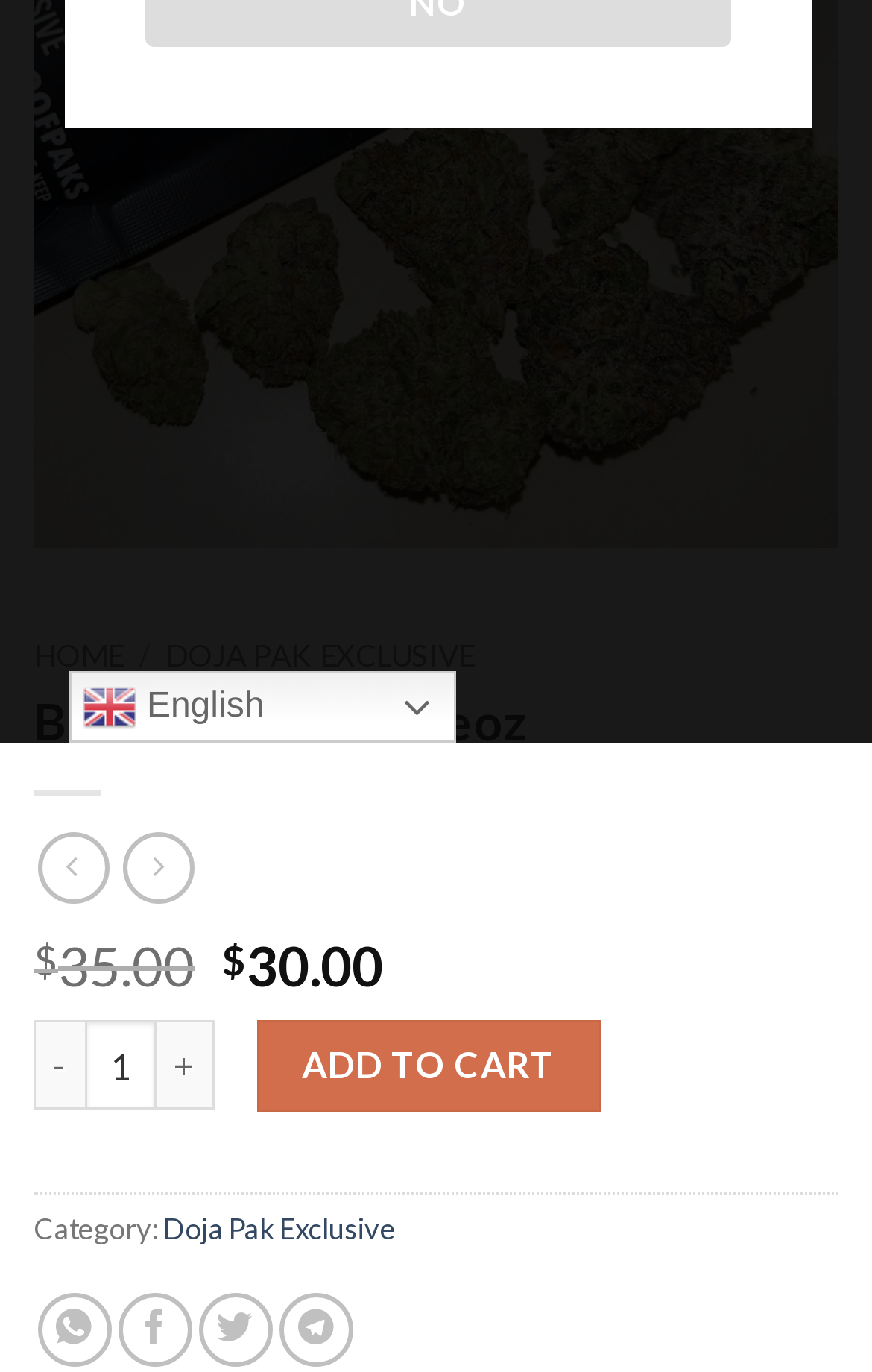Determine the bounding box for the described UI element: "aria-label="Share on Telegram"".

[0.32, 0.942, 0.405, 0.996]